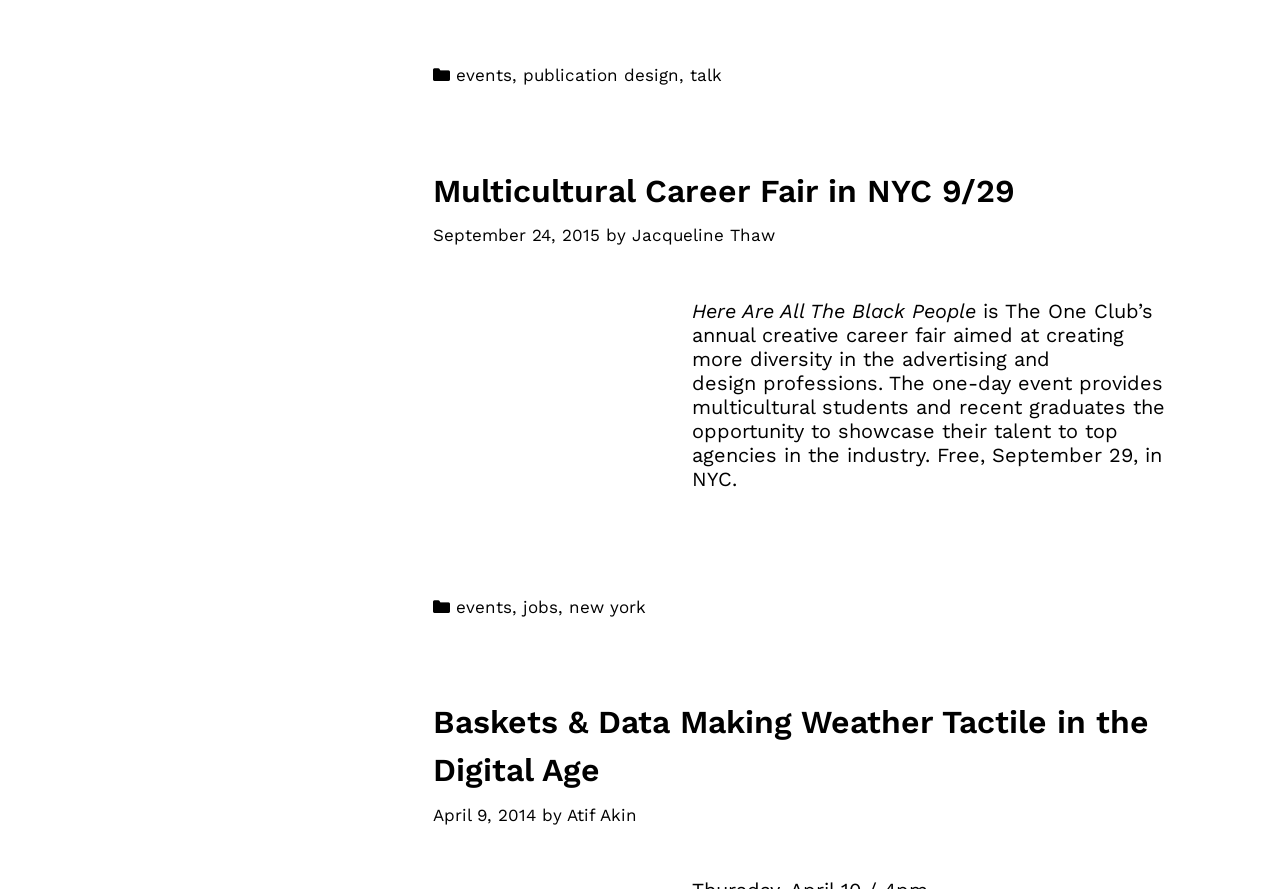Specify the bounding box coordinates of the element's region that should be clicked to achieve the following instruction: "read publication design". The bounding box coordinates consist of four float numbers between 0 and 1, in the format [left, top, right, bottom].

[0.408, 0.073, 0.53, 0.096]